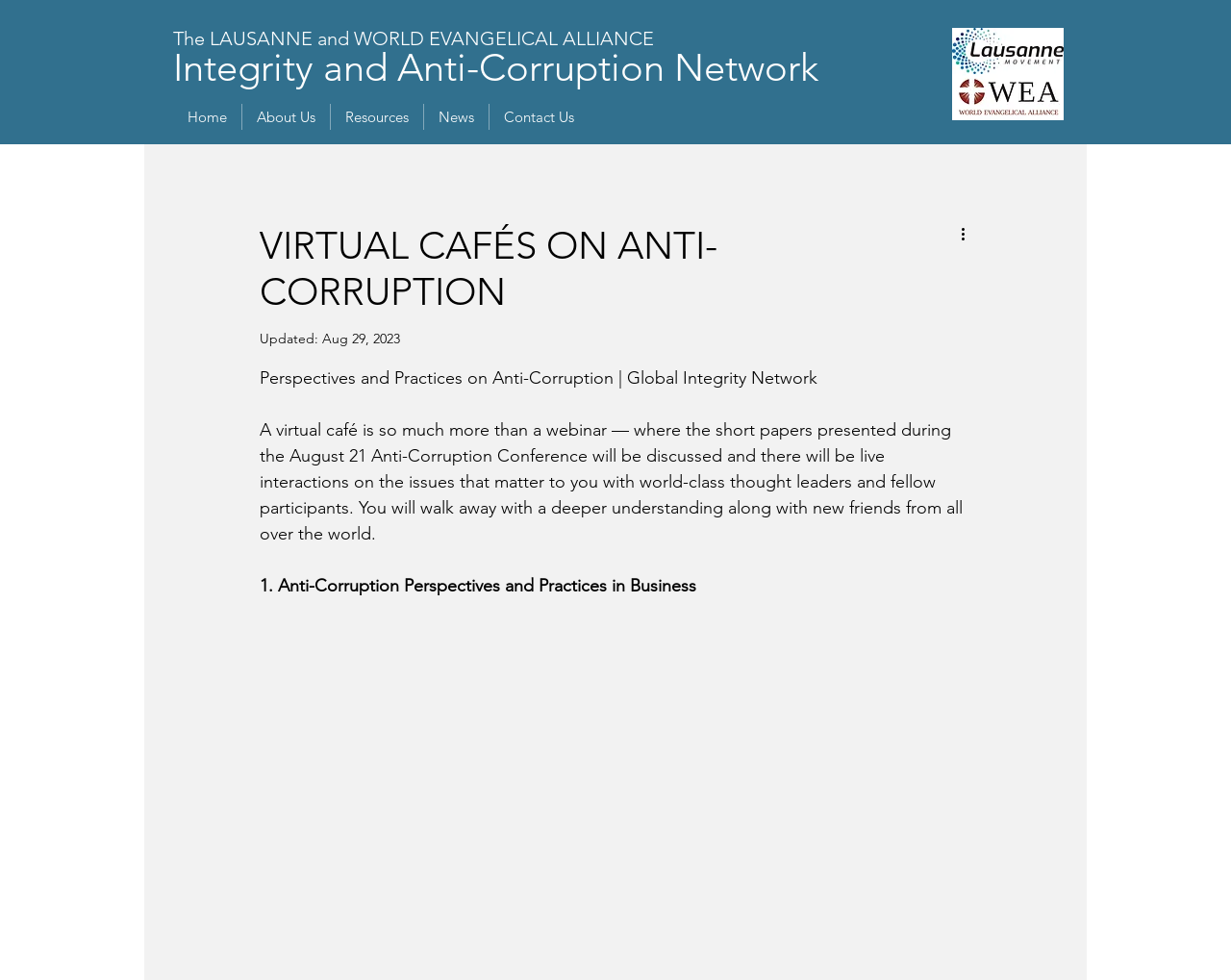Analyze the image and answer the question with as much detail as possible: 
How many images are there on the webpage?

I counted the number of image elements on the webpage, which are 'lausanne-main-logo.jpg', 'WEAlogo(hi-res).jpg', and an unnamed image icon, totaling 3 images.